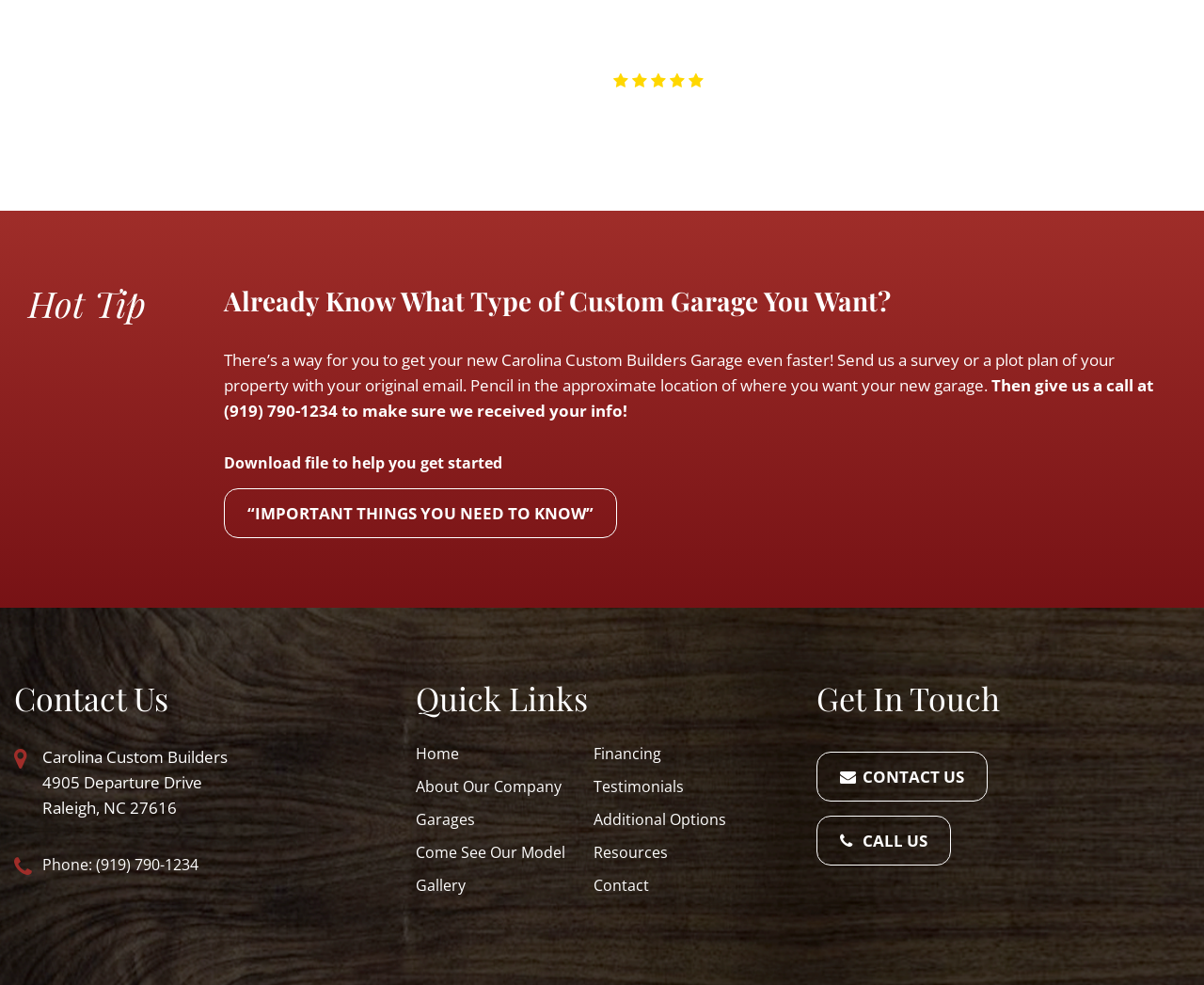Pinpoint the bounding box coordinates of the element that must be clicked to accomplish the following instruction: "Click 'Home'". The coordinates should be in the format of four float numbers between 0 and 1, i.e., [left, top, right, bottom].

[0.345, 0.749, 0.476, 0.782]